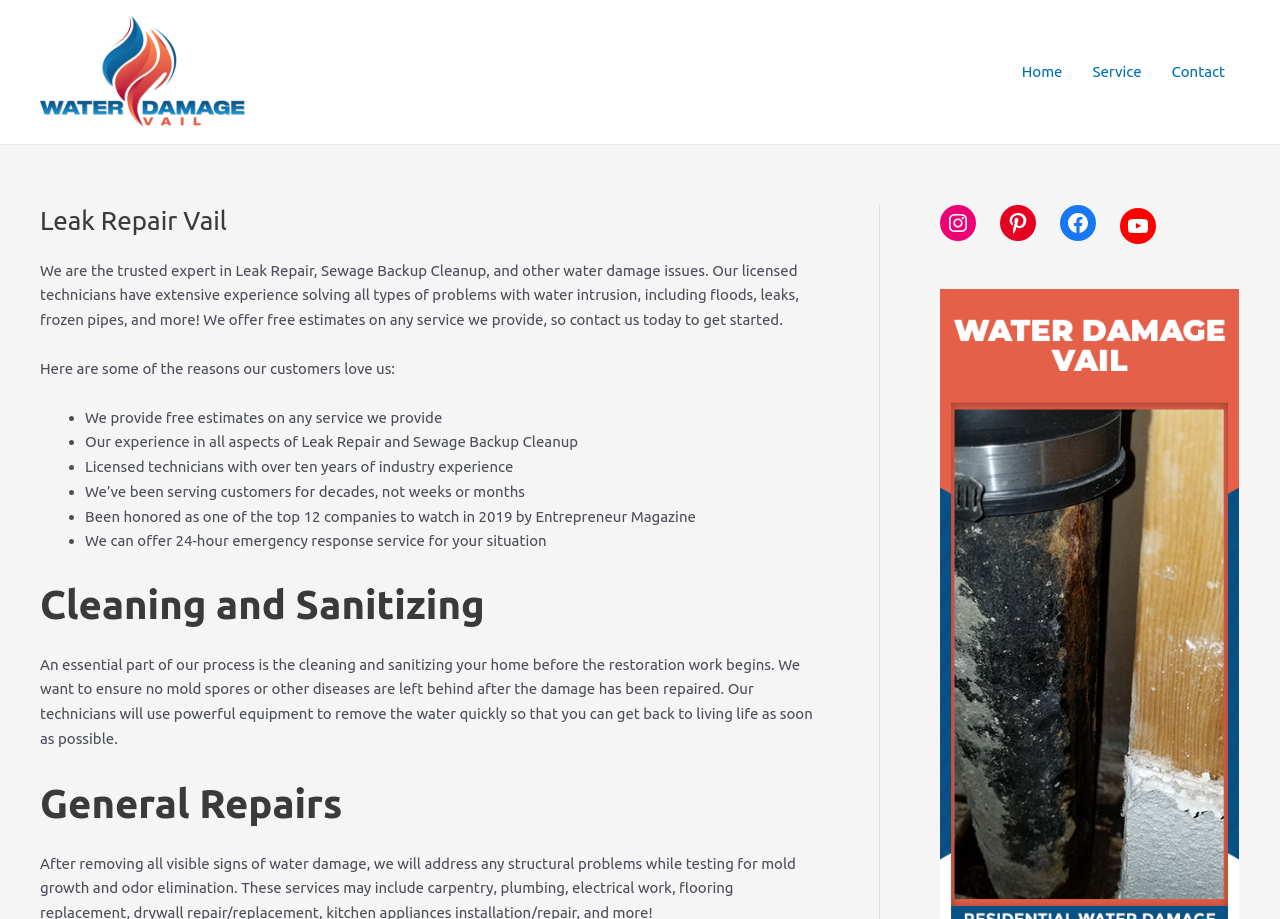Please mark the bounding box coordinates of the area that should be clicked to carry out the instruction: "Click on the Instagram link".

[0.734, 0.223, 0.762, 0.262]